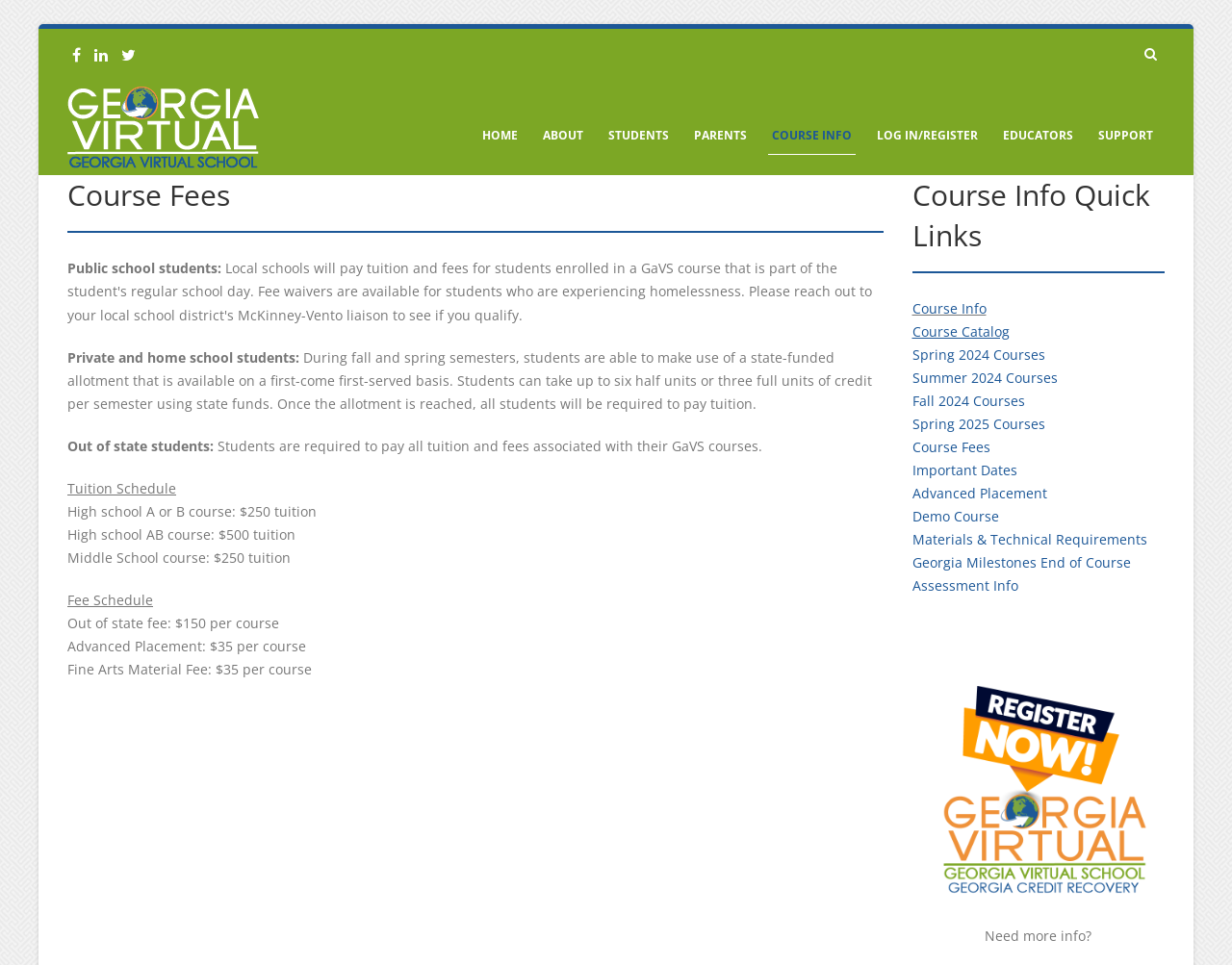Please specify the coordinates of the bounding box for the element that should be clicked to carry out this instruction: "Check the 'Tuition Schedule'". The coordinates must be four float numbers between 0 and 1, formatted as [left, top, right, bottom].

[0.055, 0.497, 0.143, 0.515]